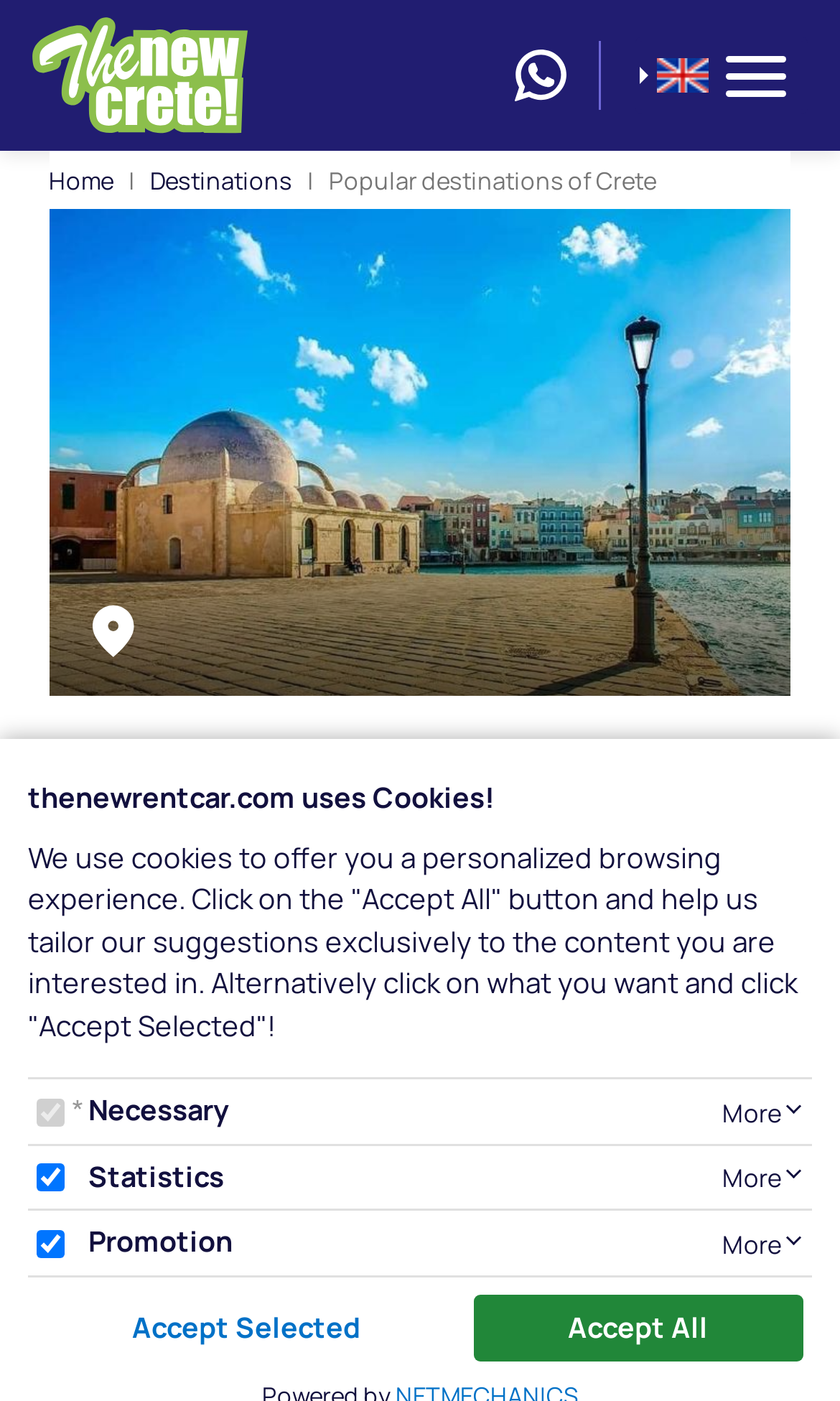Determine the bounding box of the UI component based on this description: "Accept Selected". The bounding box coordinates should be four float values between 0 and 1, i.e., [left, top, right, bottom].

[0.044, 0.924, 0.542, 0.971]